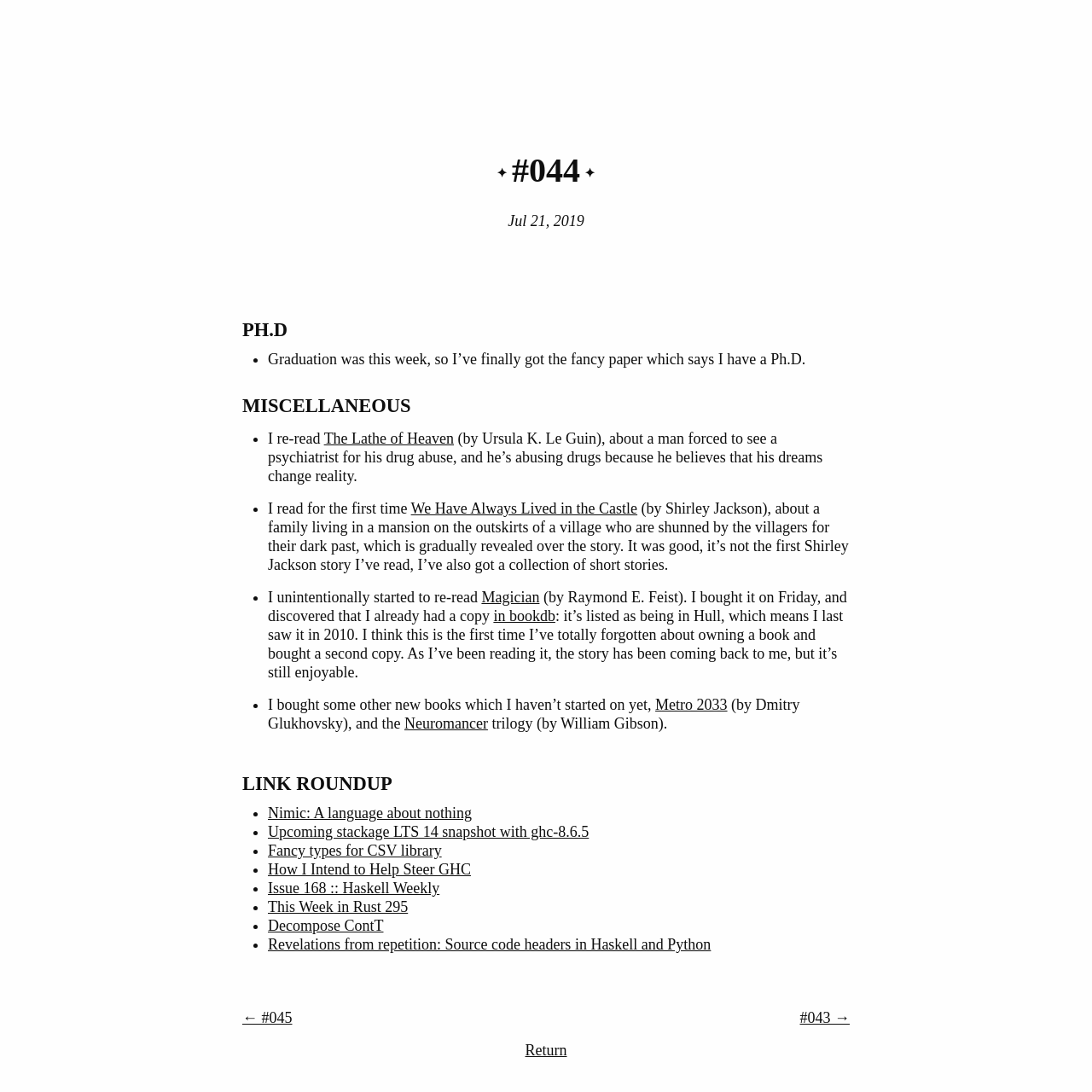Generate a thorough caption that explains the contents of the webpage.

This webpage appears to be a personal blog or journal entry. At the top, there is a header section with the title "#044" and a date "Jul 21, 2019". Below the header, there are three main sections: "PH.D", "MISCELLANEOUS", and "LINK ROUNDUP".

In the "PH.D" section, there is a single paragraph of text discussing the author's graduation and receiving their Ph.D. certificate.

The "MISCELLANEOUS" section is a list of bullet points, each describing a book the author has read or is currently reading. The list includes "The Lathe of Heaven" by Ursula K. Le Guin, "We Have Always Lived in the Castle" by Shirley Jackson, "Magician" by Raymond E. Feist, and others. The author also mentions buying new books, including "Metro 2033" by Dmitry Glukhovsky and the "Neuromancer" trilogy by William Gibson.

The "LINK ROUNDUP" section is another list of bullet points, this time featuring links to various online articles and resources. The links cover a range of topics, including programming languages, software development, and technology.

At the bottom of the page, there is a footer section with links to navigate to previous and next entries (#045 and #043) and a "Return" link.